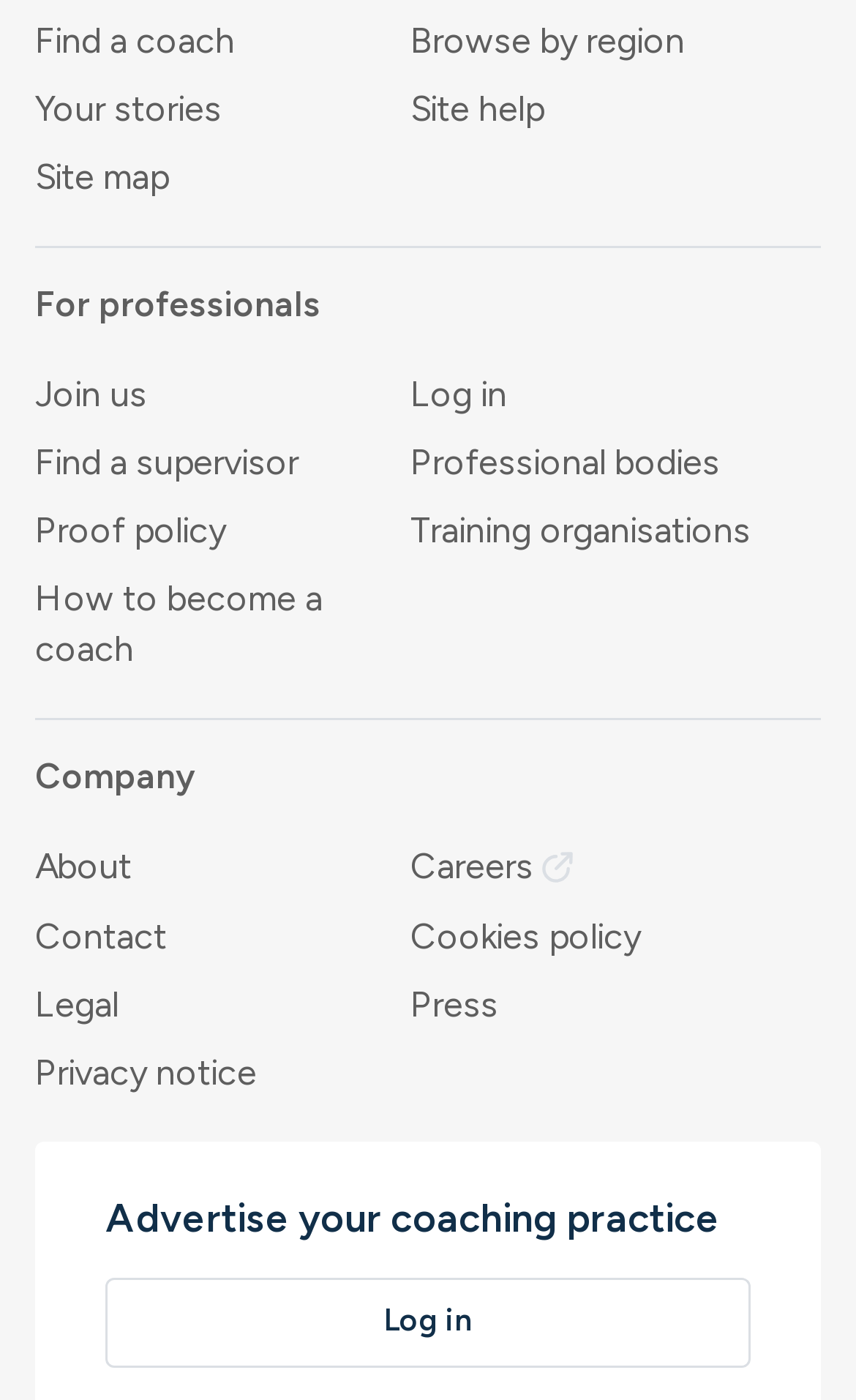What is the location-based feature on this website?
Provide a short answer using one word or a brief phrase based on the image.

Browse by region